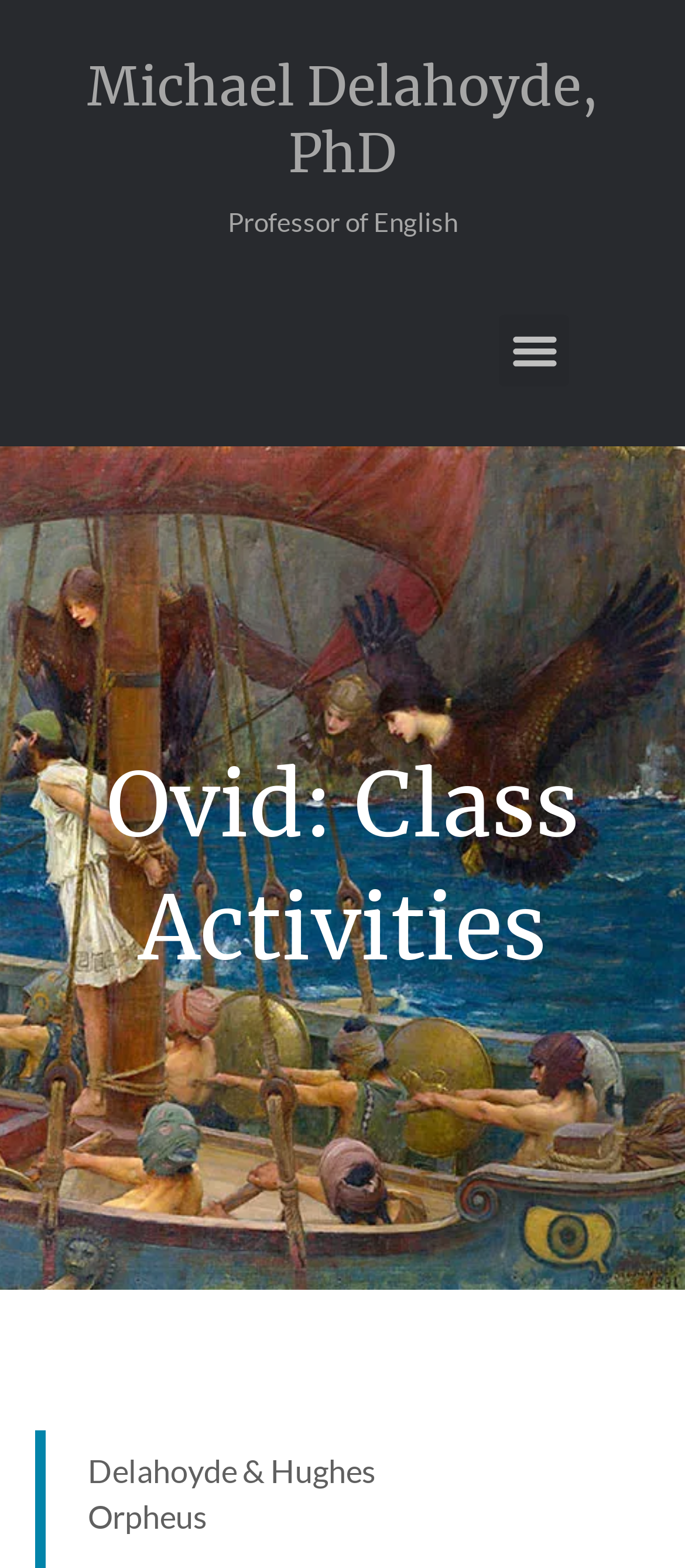What is the professor's name?
Refer to the image and provide a concise answer in one word or phrase.

Michael Delahoyde